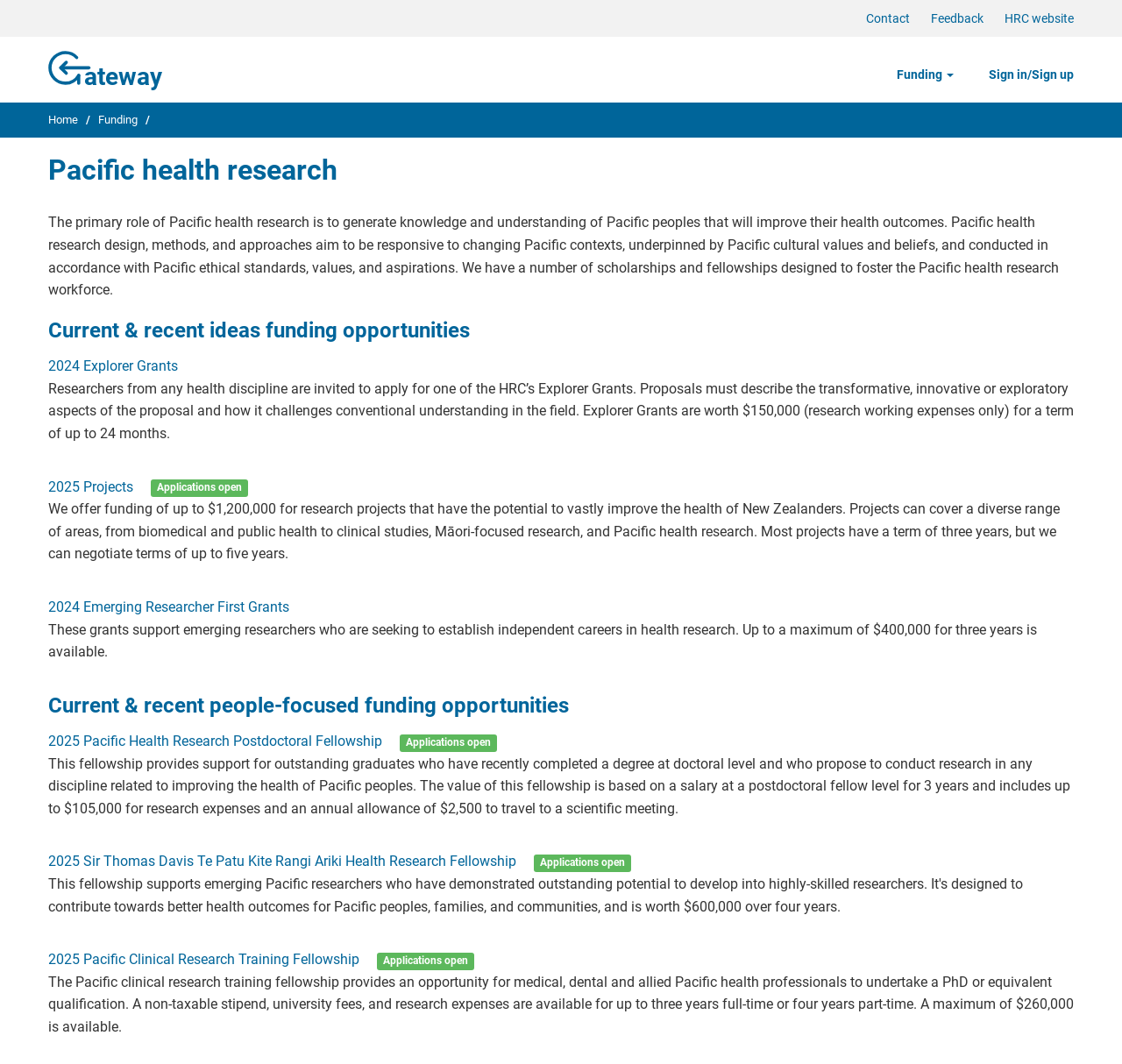Please find the bounding box coordinates of the section that needs to be clicked to achieve this instruction: "Sign in or Sign up".

[0.866, 0.042, 0.957, 0.092]